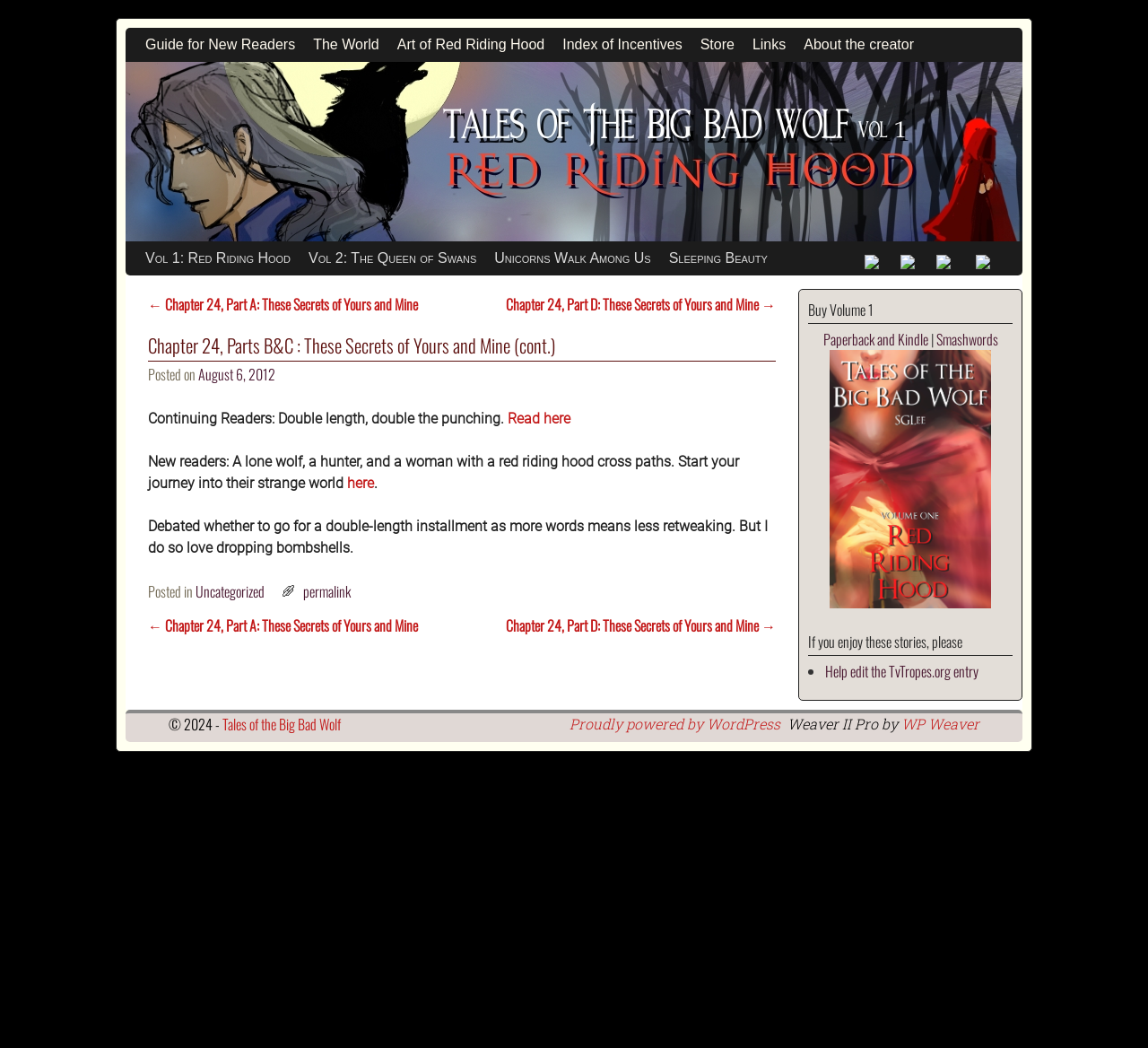What is the current chapter being read?
Use the image to give a comprehensive and detailed response to the question.

I found this answer by looking at the title of the webpage, which mentions 'Chapter 24, Parts B&C : These Secrets of Yours and Mine (cont.)'. This suggests that the current chapter being read is Chapter 24.